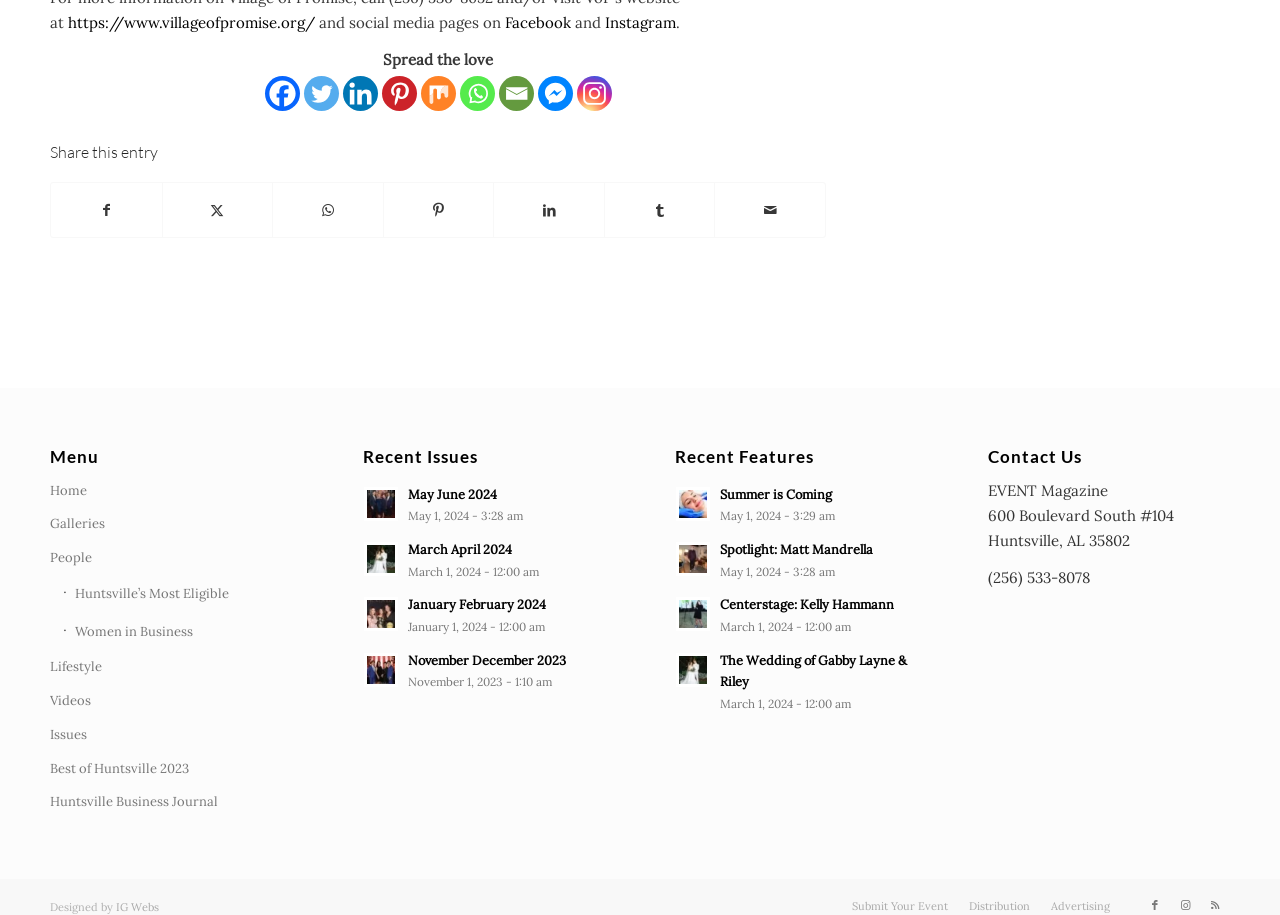Please provide a comprehensive answer to the question below using the information from the image: What is the address of the magazine?

I found the address of the magazine by looking at the static text '600 Boulevard South #104' located at the bottom of the webpage, under the 'Contact Us' section.